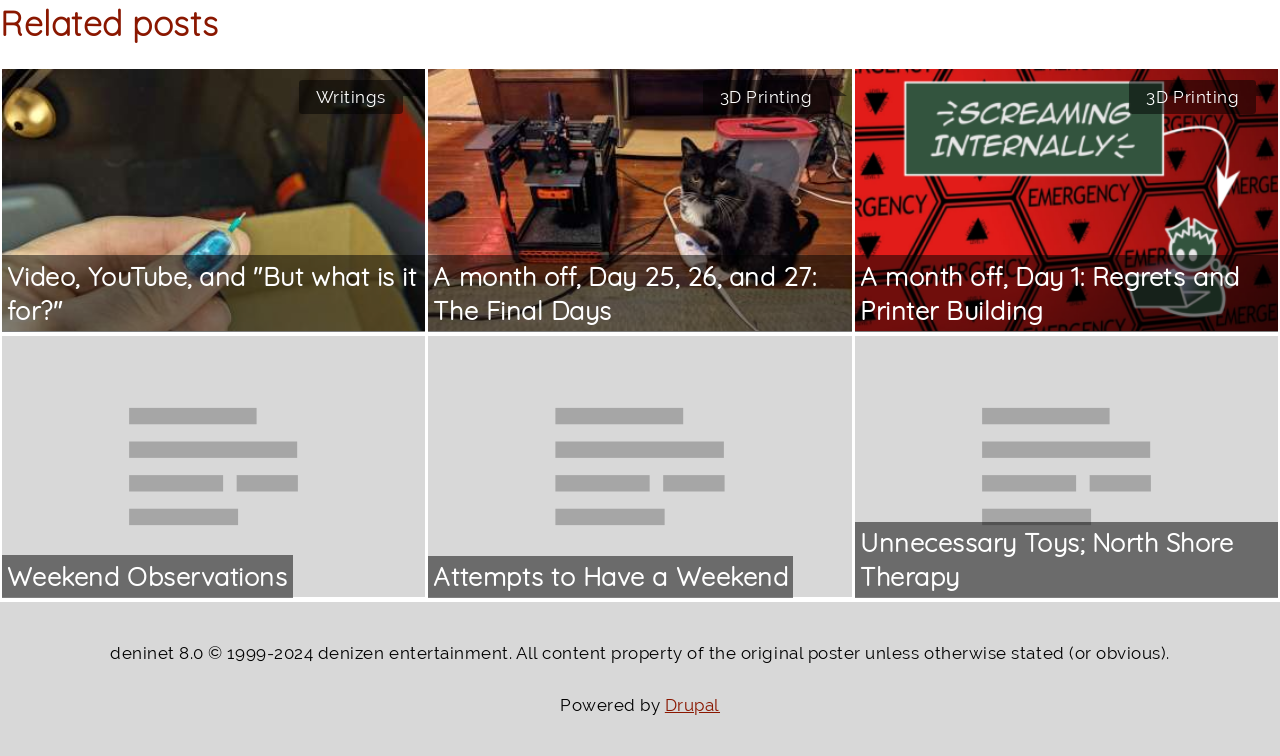Determine the bounding box coordinates for the area that should be clicked to carry out the following instruction: "Click on the link '3D Printing'".

[0.549, 0.105, 0.648, 0.15]